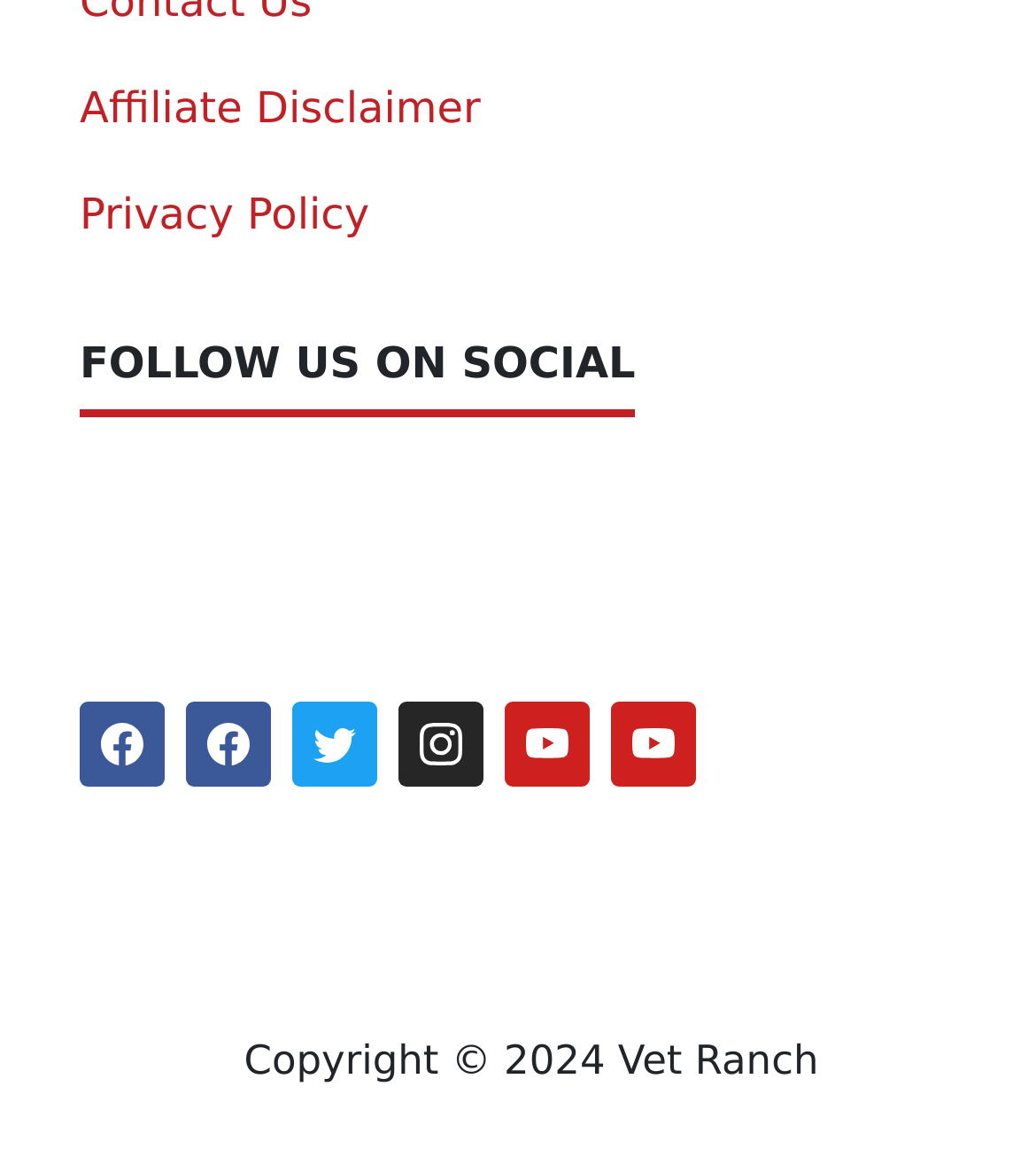Identify the coordinates of the bounding box for the element described below: "alt="VET RANCH LOGO"". Return the coordinates as four float numbers between 0 and 1: [left, top, right, bottom].

[0.077, 0.476, 0.923, 0.519]